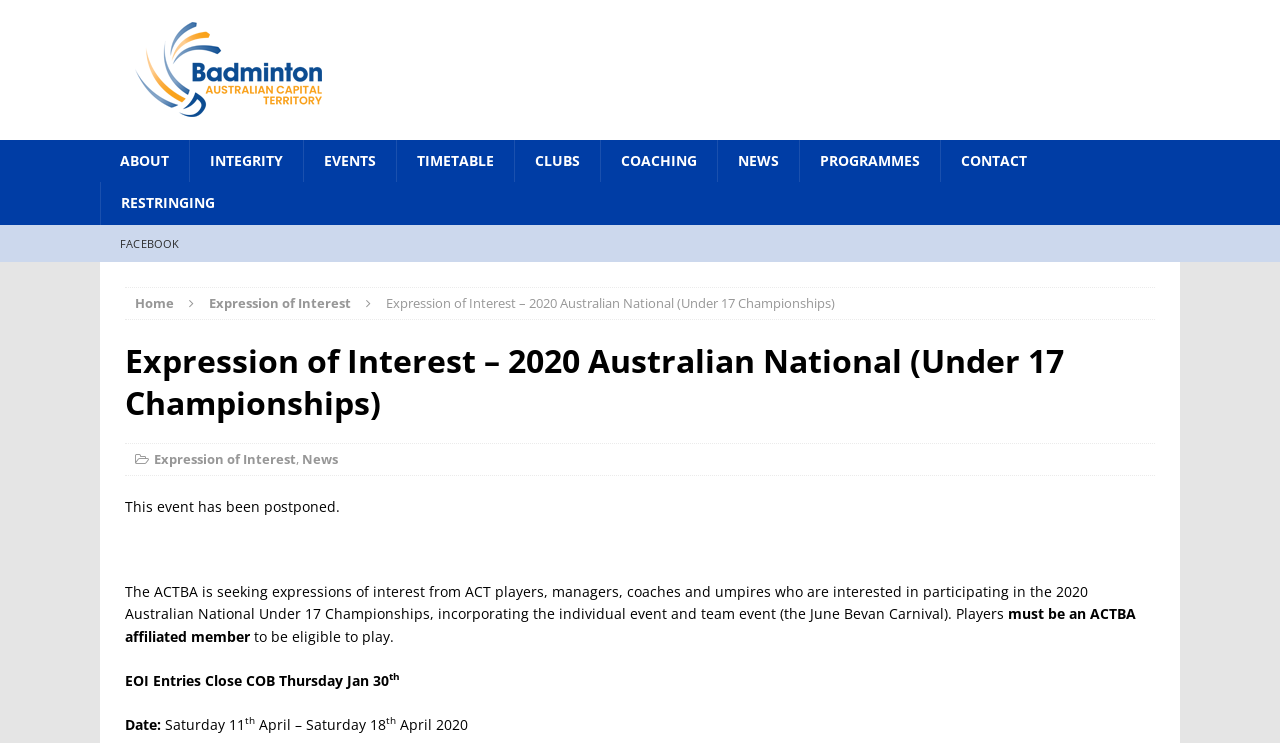Please locate the bounding box coordinates for the element that should be clicked to achieve the following instruction: "View NEWS". Ensure the coordinates are given as four float numbers between 0 and 1, i.e., [left, top, right, bottom].

[0.56, 0.188, 0.624, 0.245]